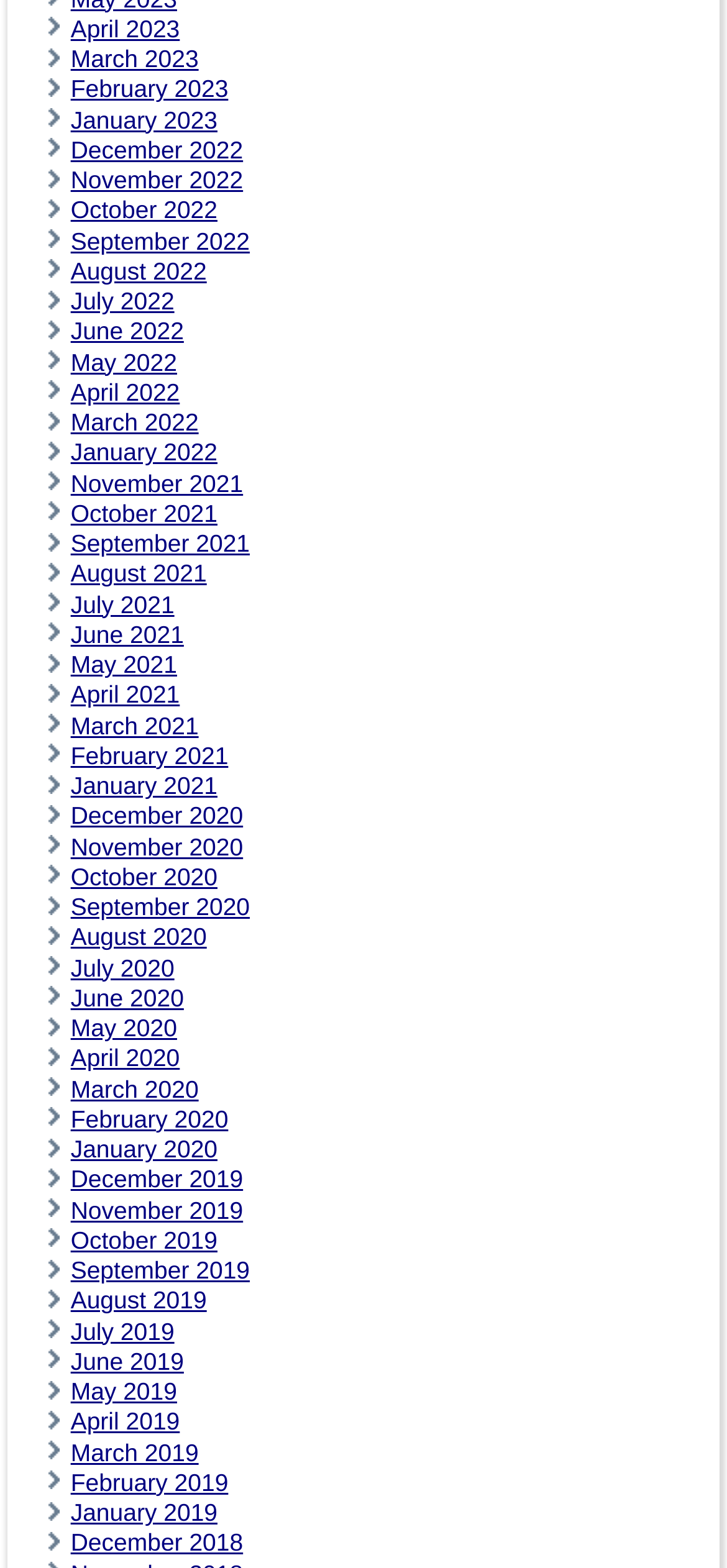Find the bounding box coordinates for the element that must be clicked to complete the instruction: "View January 2022". The coordinates should be four float numbers between 0 and 1, indicated as [left, top, right, bottom].

[0.097, 0.28, 0.299, 0.297]